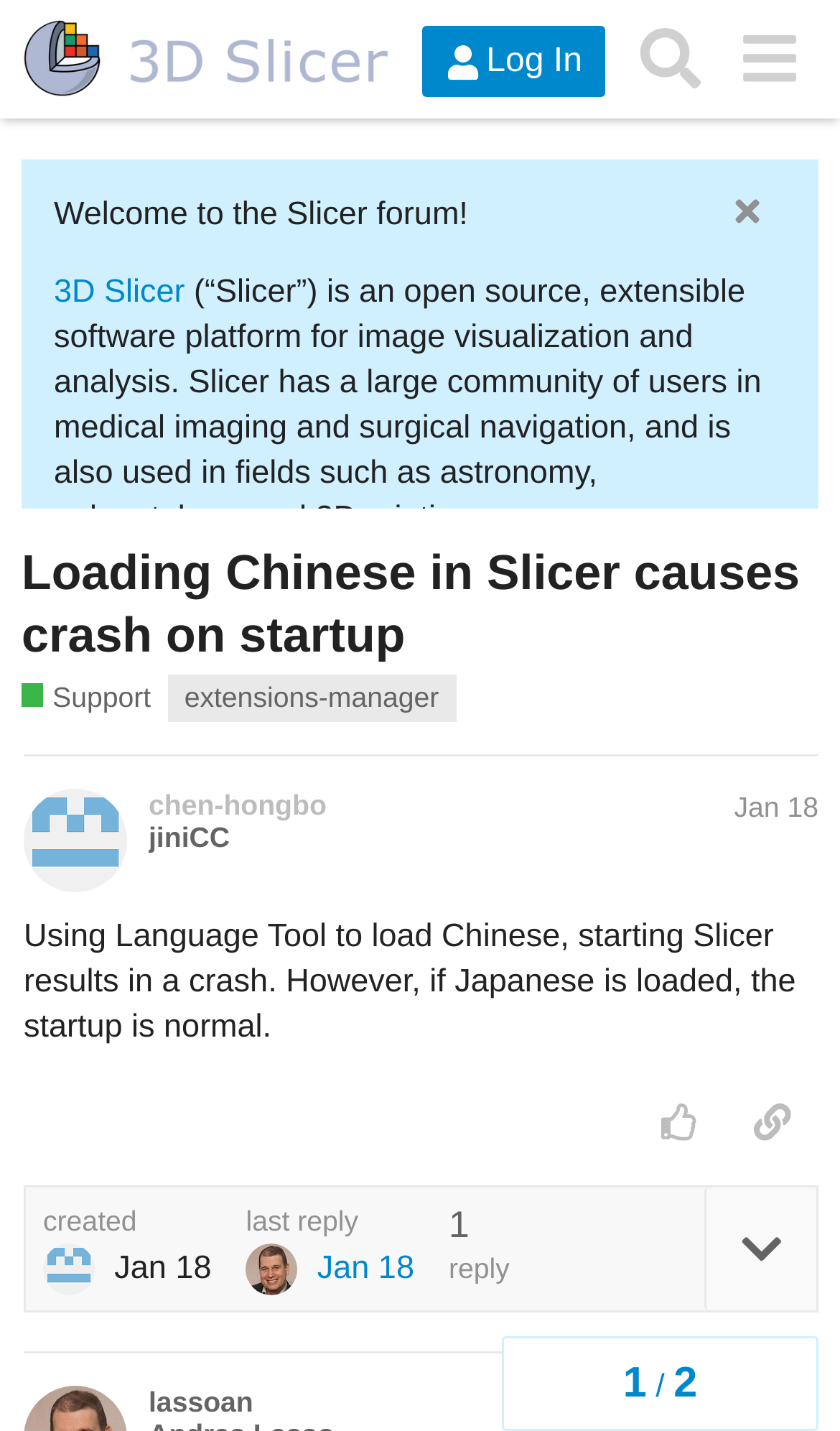Determine the bounding box for the UI element as described: "lassoan". The coordinates should be represented as four float numbers between 0 and 1, formatted as [left, top, right, bottom].

[0.177, 0.968, 0.302, 0.992]